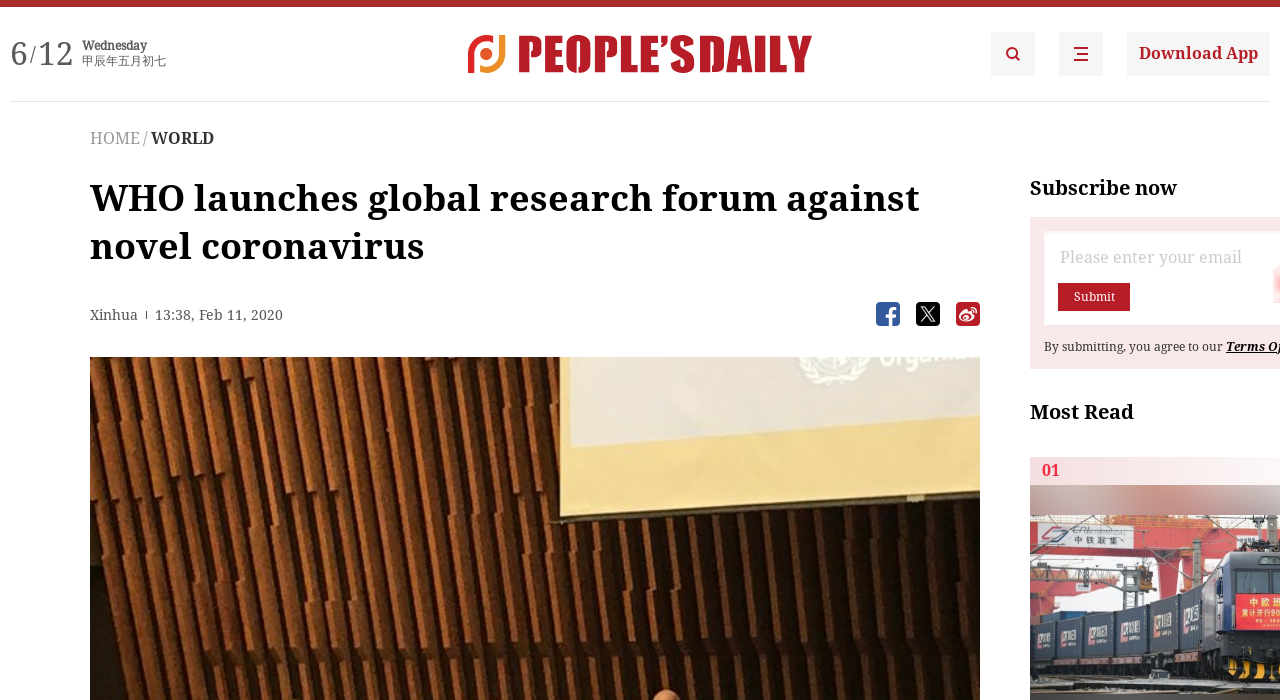Locate the UI element described by Download App and provide its bounding box coordinates. Use the format (top-left x, top-left y, bottom-right x, bottom-right y) with all values as floating point numbers between 0 and 1.

[0.88, 0.046, 0.992, 0.109]